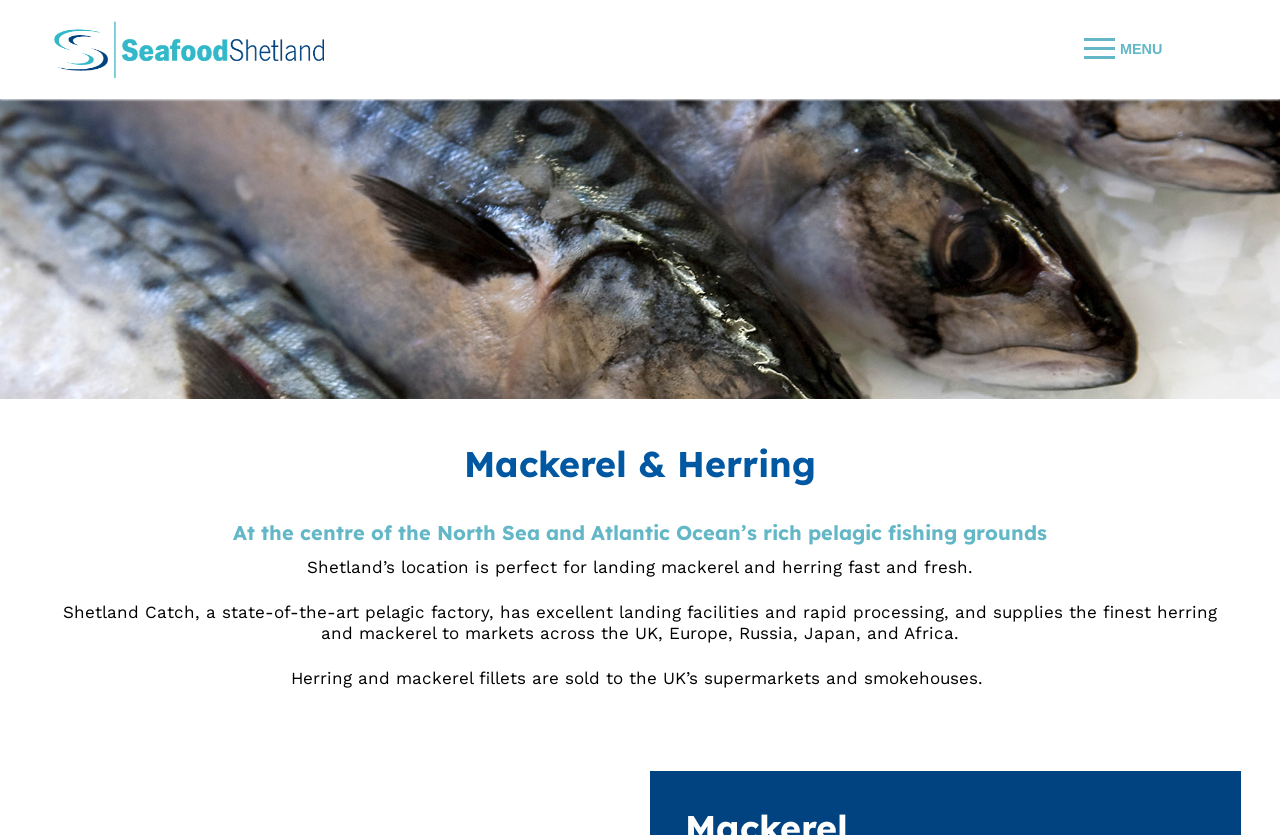What type of seafood is mentioned?
From the details in the image, provide a complete and detailed answer to the question.

Based on the webpage content, specifically the heading 'Mackerel & Herring' and the text 'Shetland’s location is perfect for landing mackerel and herring fast and fresh.', it is clear that the webpage is about mackerel and herring seafood.